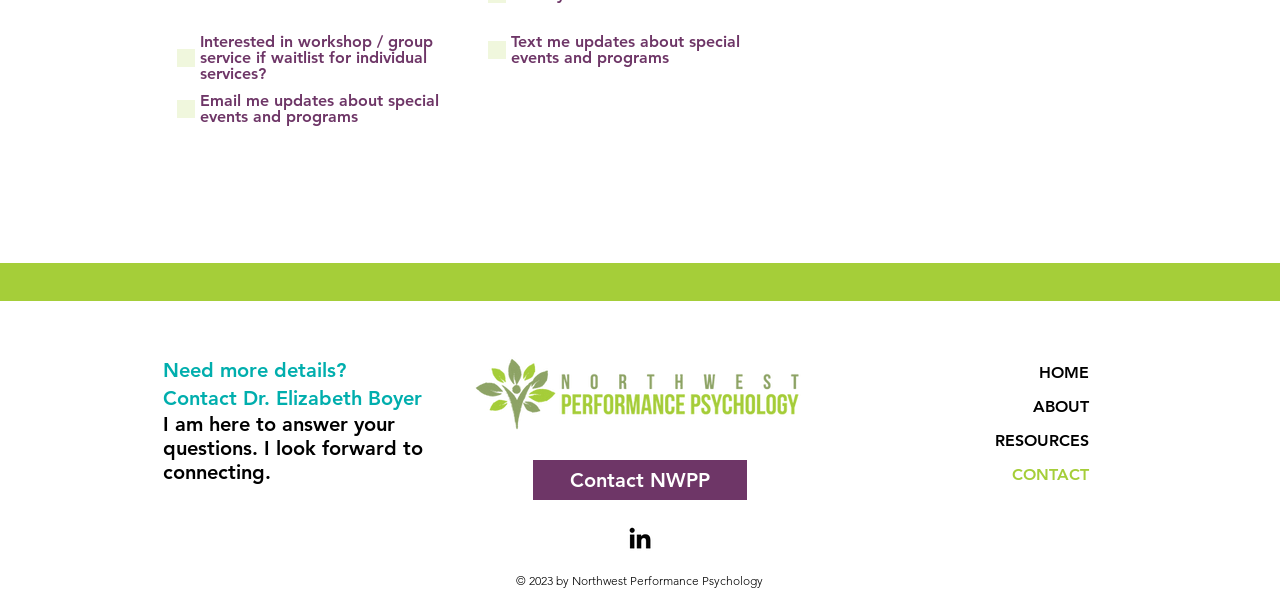Find the bounding box coordinates for the area you need to click to carry out the instruction: "View the Northwest Performance Psychology LinkedIn page". The coordinates should be four float numbers between 0 and 1, indicated as [left, top, right, bottom].

[0.488, 0.862, 0.512, 0.912]